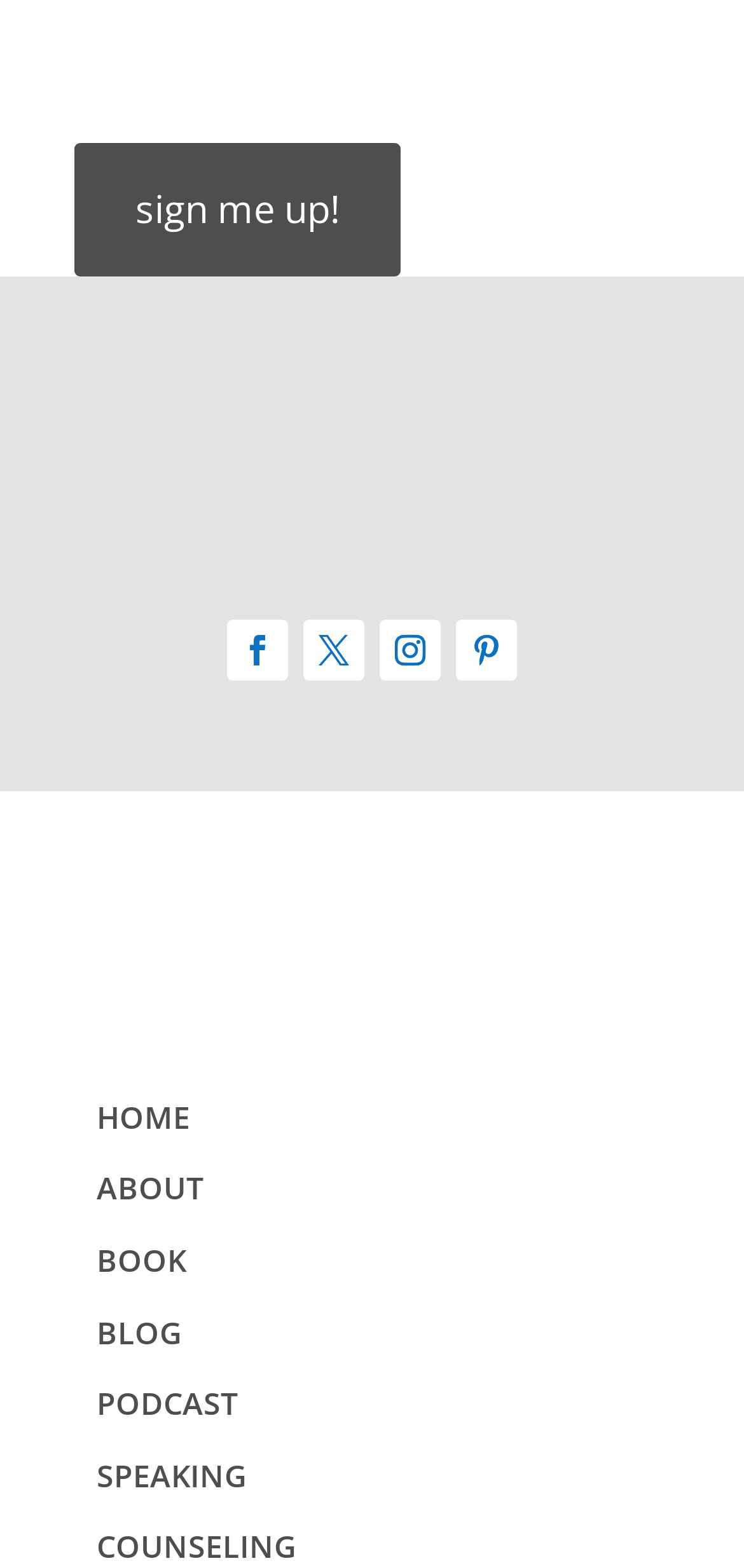From the element description Facebook, predict the bounding box coordinates of the UI element. The coordinates must be specified in the format (top-left x, top-left y, bottom-right x, bottom-right y) and should be within the 0 to 1 range.

None